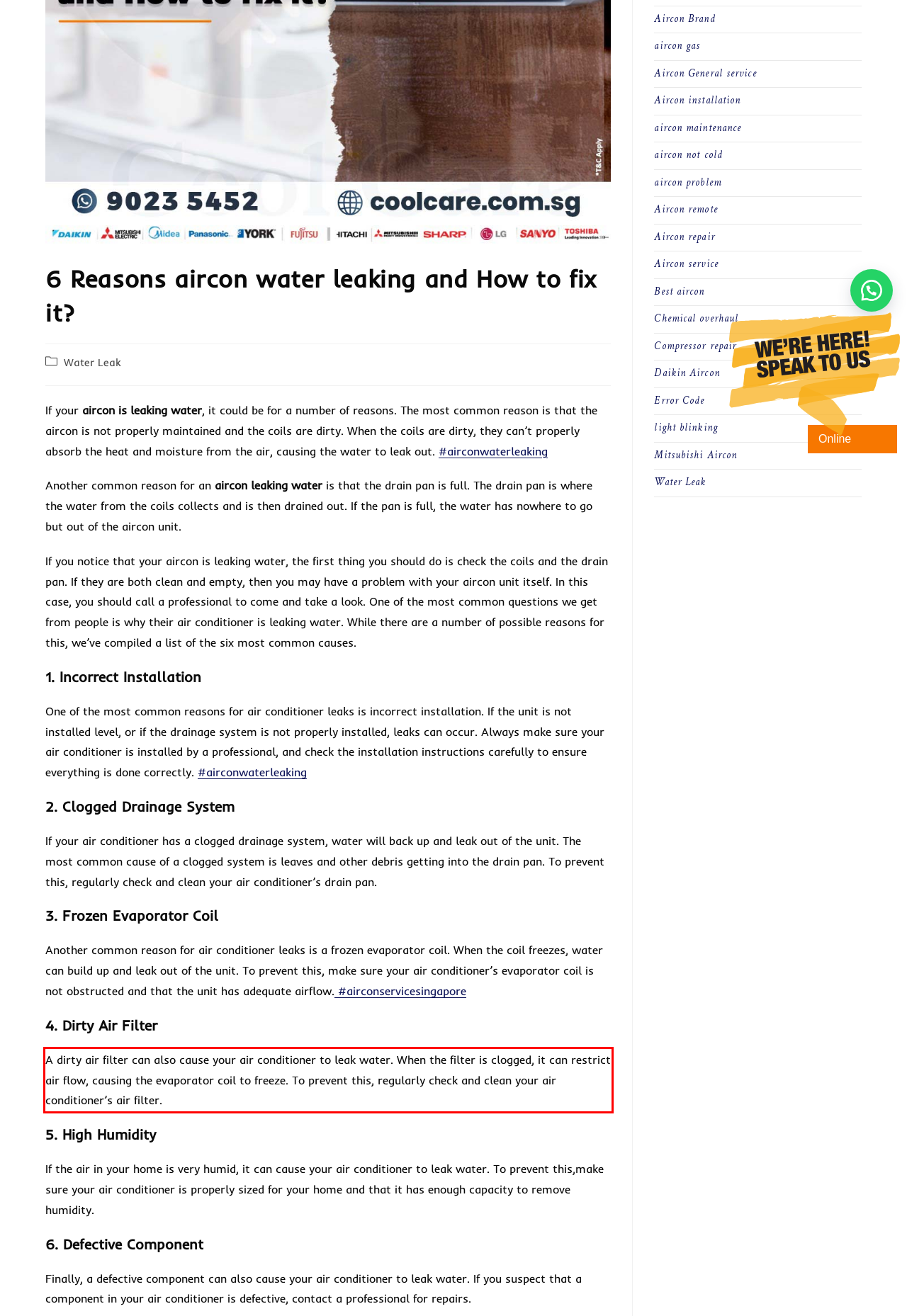By examining the provided screenshot of a webpage, recognize the text within the red bounding box and generate its text content.

A dirty air filter can also cause your air conditioner to leak water. When the filter is clogged, it can restrict air flow, causing the evaporator coil to freeze. To prevent this, regularly check and clean your air conditioner’s air filter.